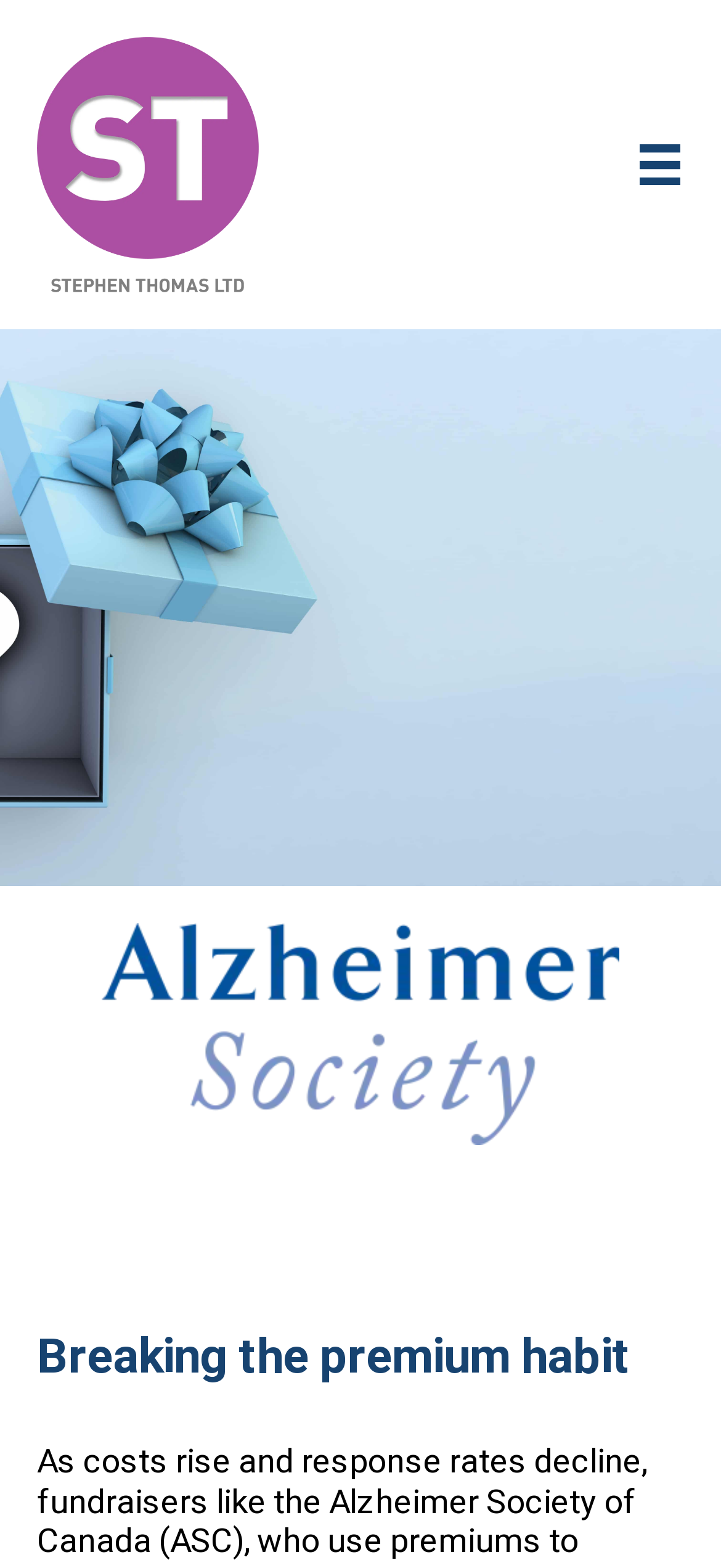Give a one-word or one-phrase response to the question:
What is the logo on the top left corner?

ST logo